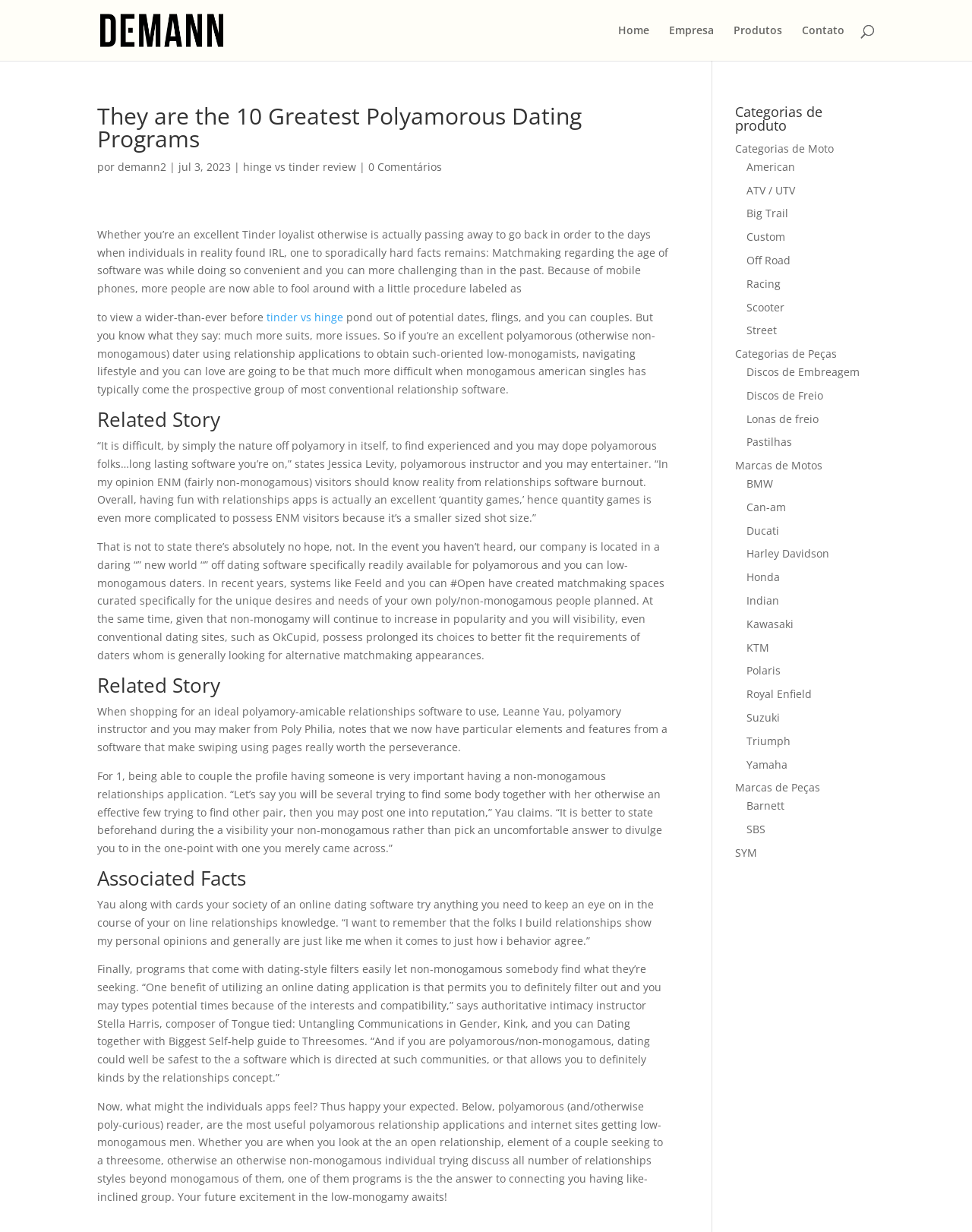Using the provided element description: "hinge vs tinder review", identify the bounding box coordinates. The coordinates should be four floats between 0 and 1 in the order [left, top, right, bottom].

[0.25, 0.129, 0.366, 0.141]